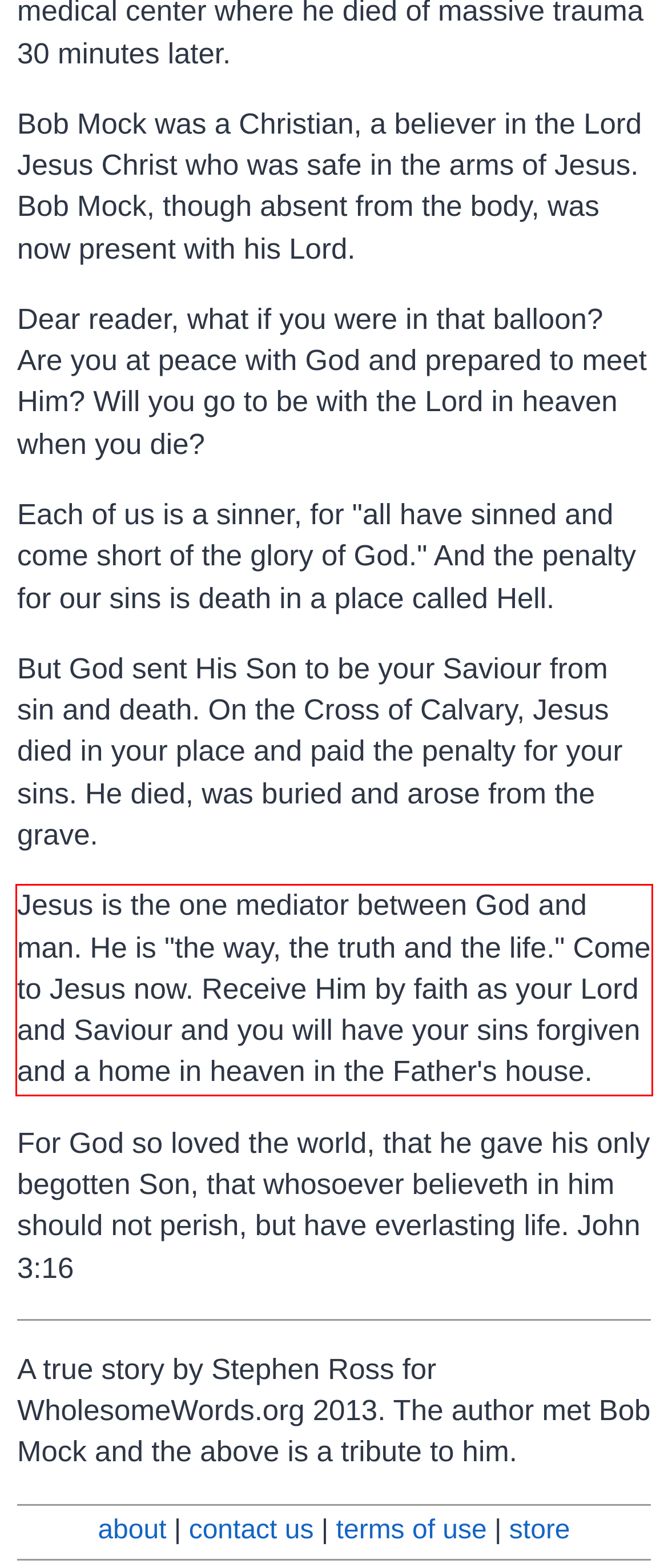Please examine the webpage screenshot and extract the text within the red bounding box using OCR.

Jesus is the one mediator between God and man. He is "the way, the truth and the life." Come to Jesus now. Receive Him by faith as your Lord and Saviour and you will have your sins forgiven and a home in heaven in the Father's house.